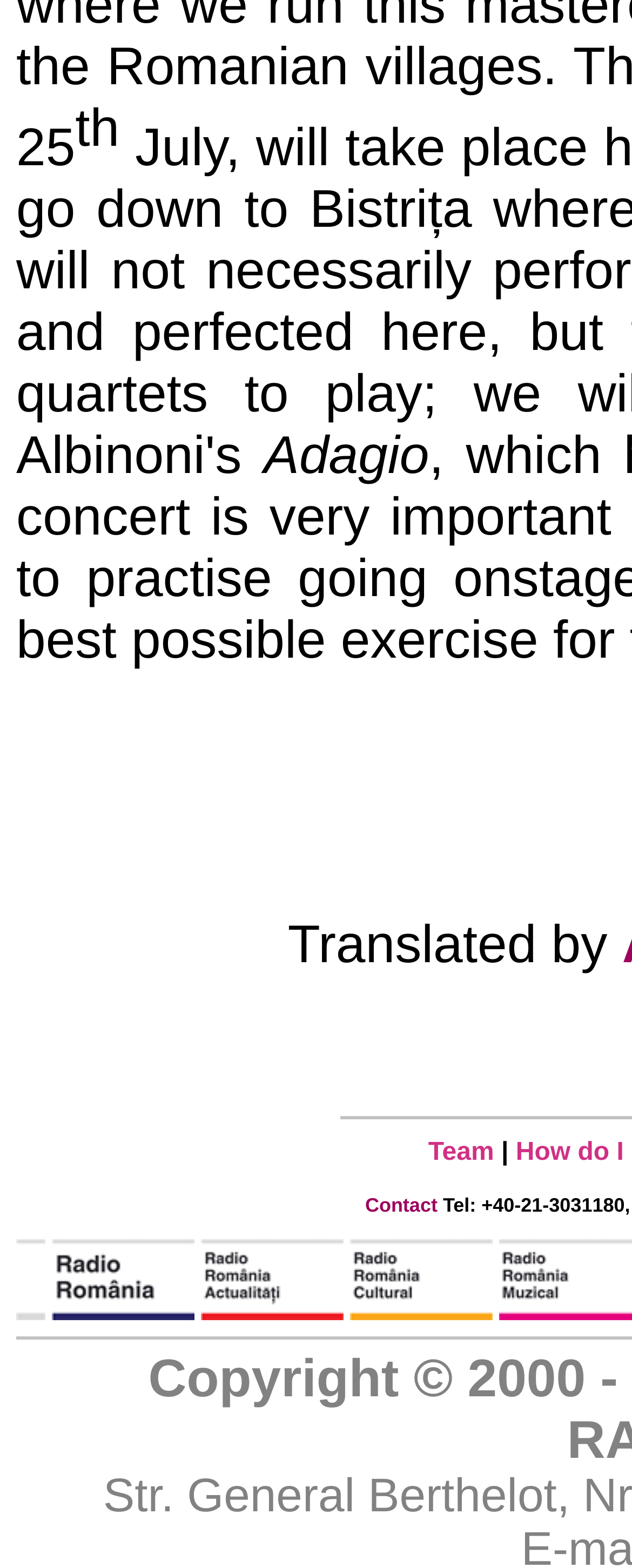Bounding box coordinates are to be given in the format (top-left x, top-left y, bottom-right x, bottom-right y). All values must be floating point numbers between 0 and 1. Provide the bounding box coordinate for the UI element described as: Team

[0.678, 0.726, 0.782, 0.744]